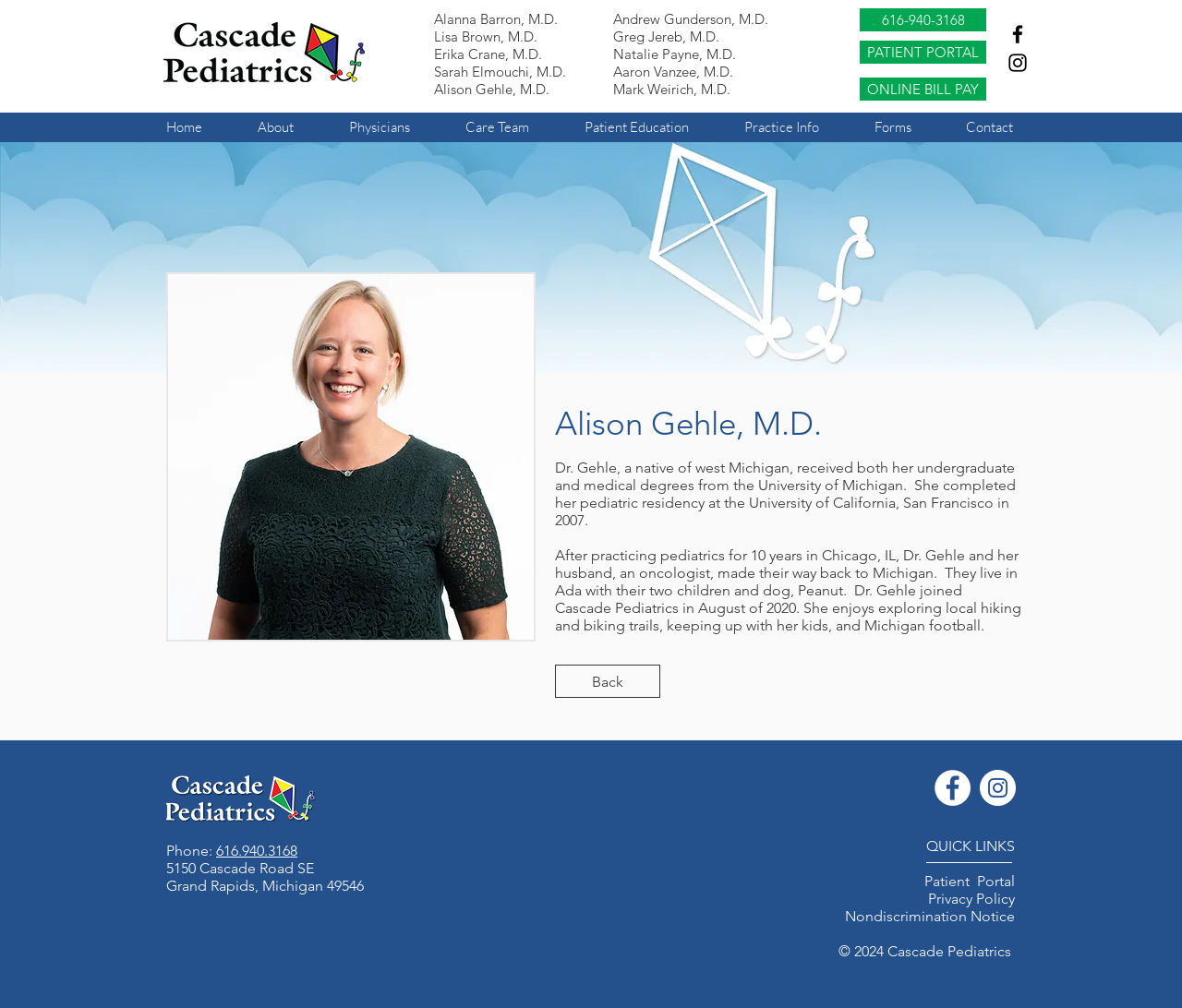Identify the coordinates of the bounding box for the element that must be clicked to accomplish the instruction: "View Dr. Alison Gehle's profile".

[0.367, 0.08, 0.465, 0.097]